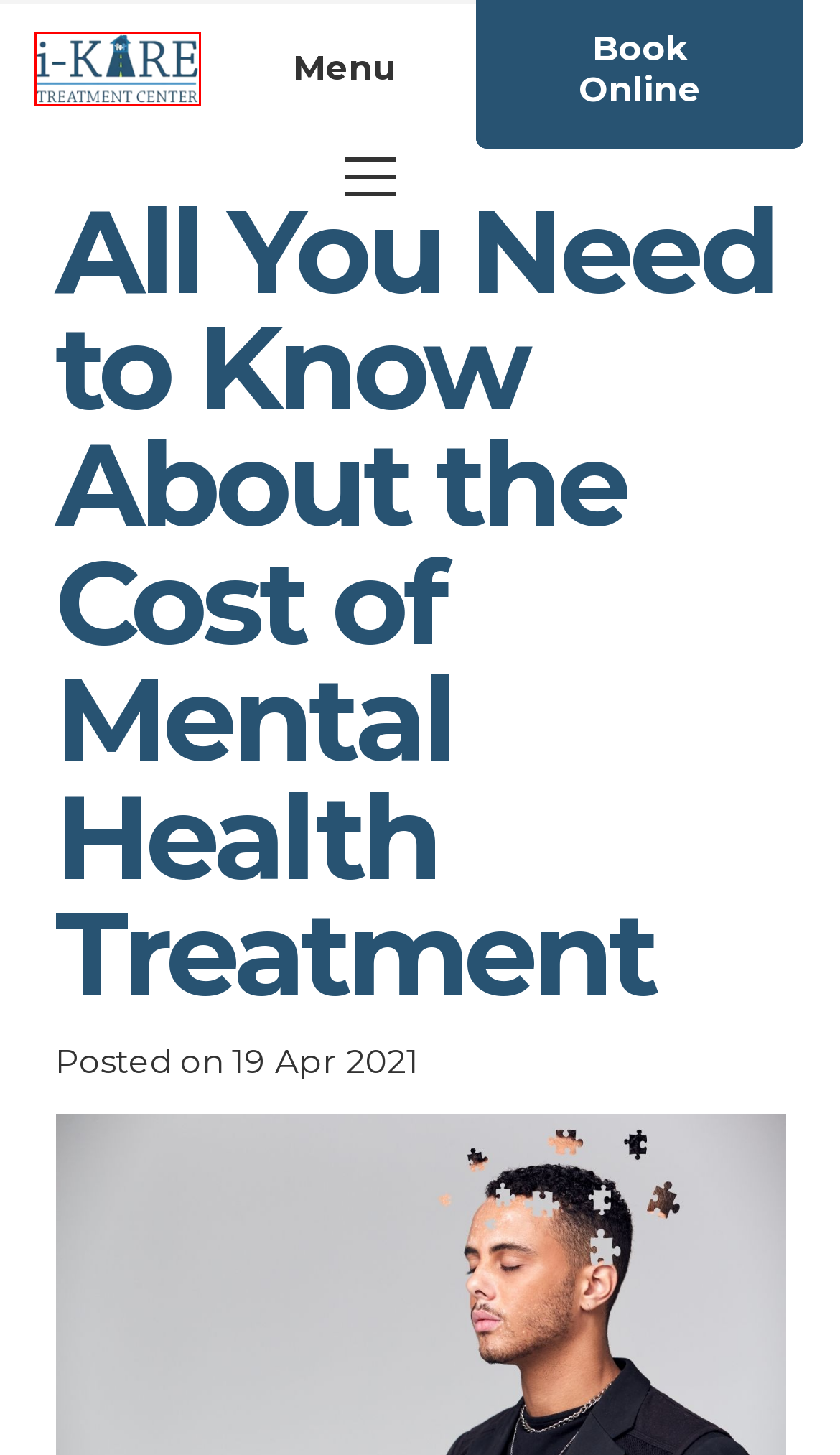Inspect the provided webpage screenshot, concentrating on the element within the red bounding box. Select the description that best represents the new webpage after you click the highlighted element. Here are the candidates:
A. Home - i-kare
B. Anger Management Treatment Plans That Will Help You Regain Control Over Your Life - i-kare
C. Ecstasy Rehab - i-kare
D. West Palm Beach - i-kare
E. What Does Crack Do To Your Nervous System? What You Need To Know - i-kare
F. Drug Treatment Center – Addictions We Treat - i-kare
G. Couples Addiction Treatment - i-kare
H. Opiate Addiction - i-kare

A